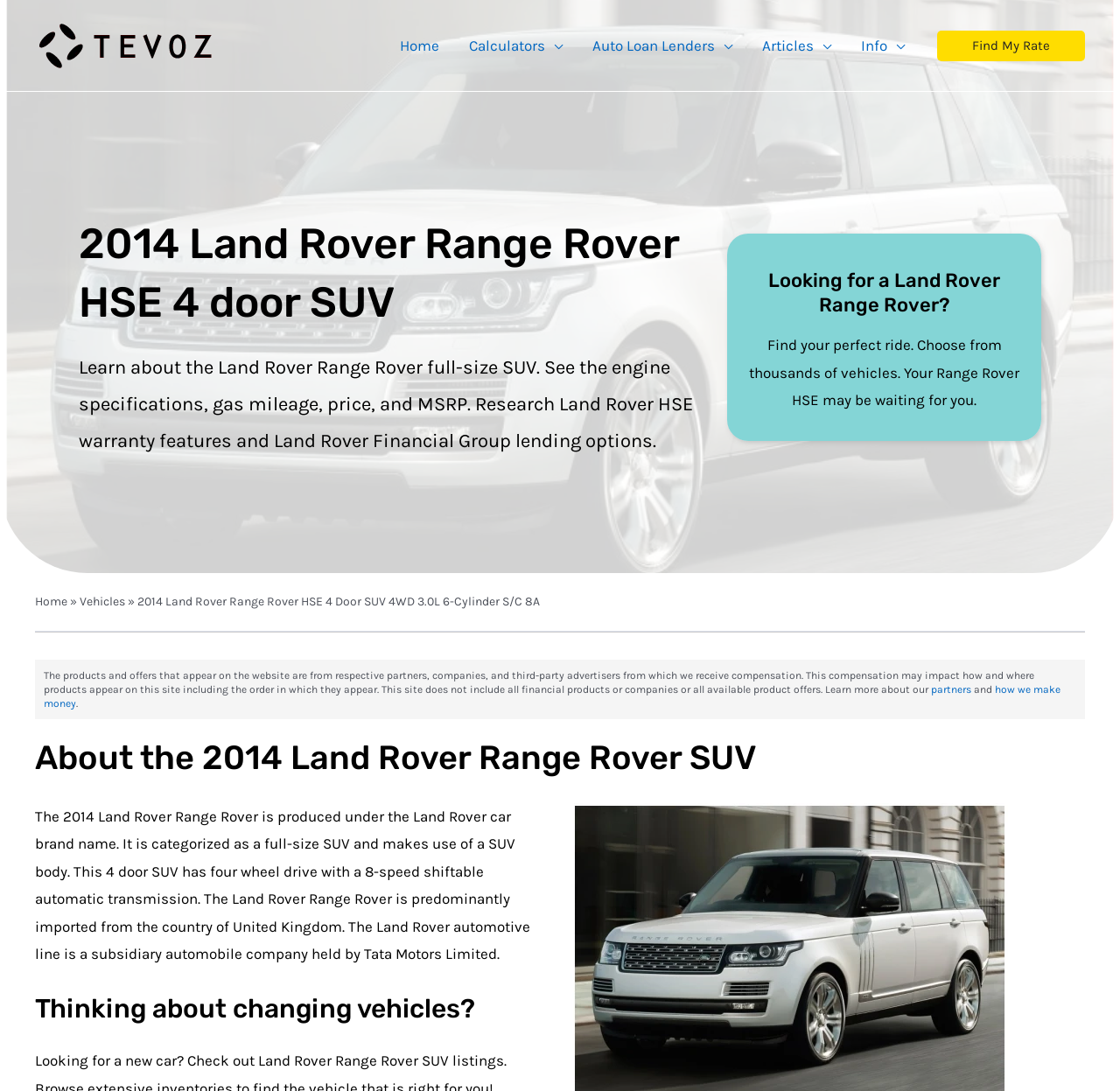Please provide the bounding box coordinates for the element that needs to be clicked to perform the following instruction: "Find My Rate". The coordinates should be given as four float numbers between 0 and 1, i.e., [left, top, right, bottom].

[0.837, 0.028, 0.969, 0.056]